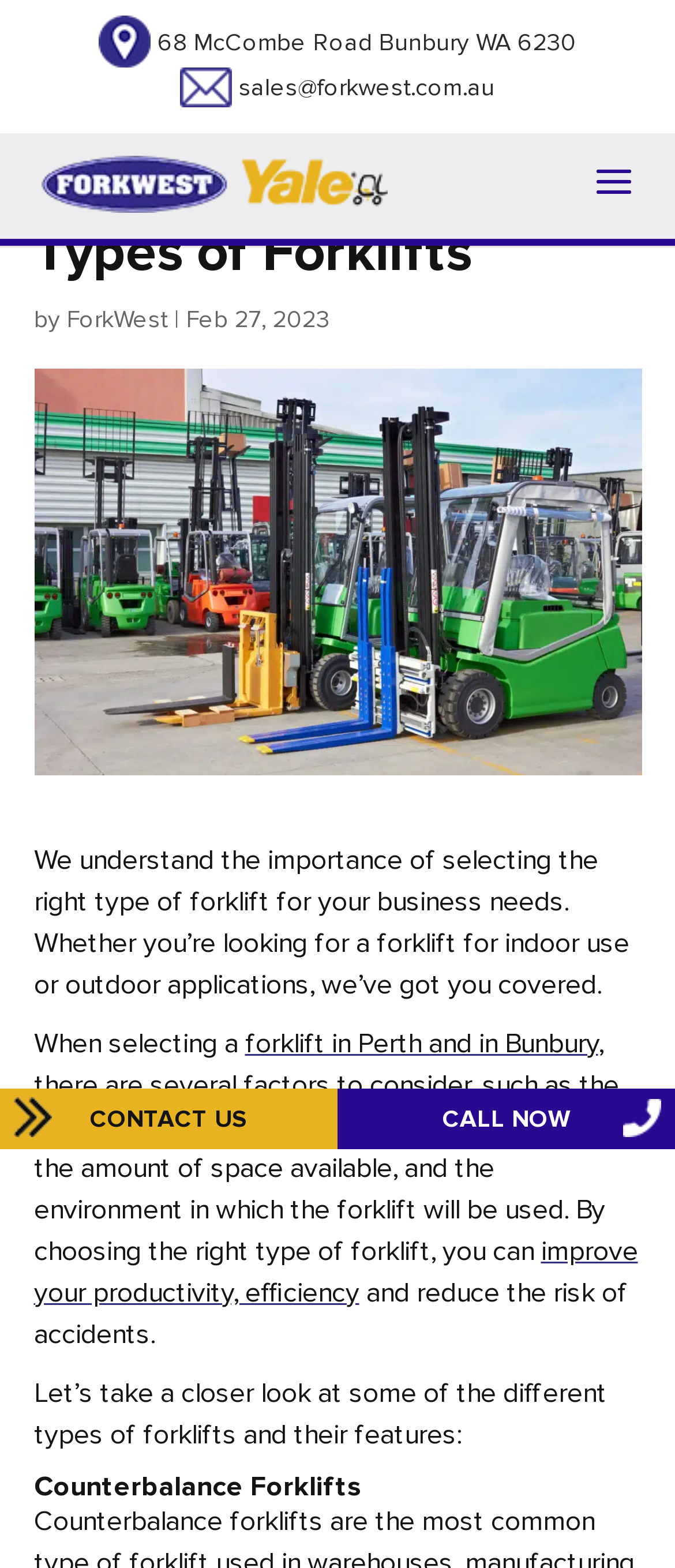What is the importance of selecting the right type of forklift?
Refer to the image and answer the question using a single word or phrase.

Improve productivity and efficiency